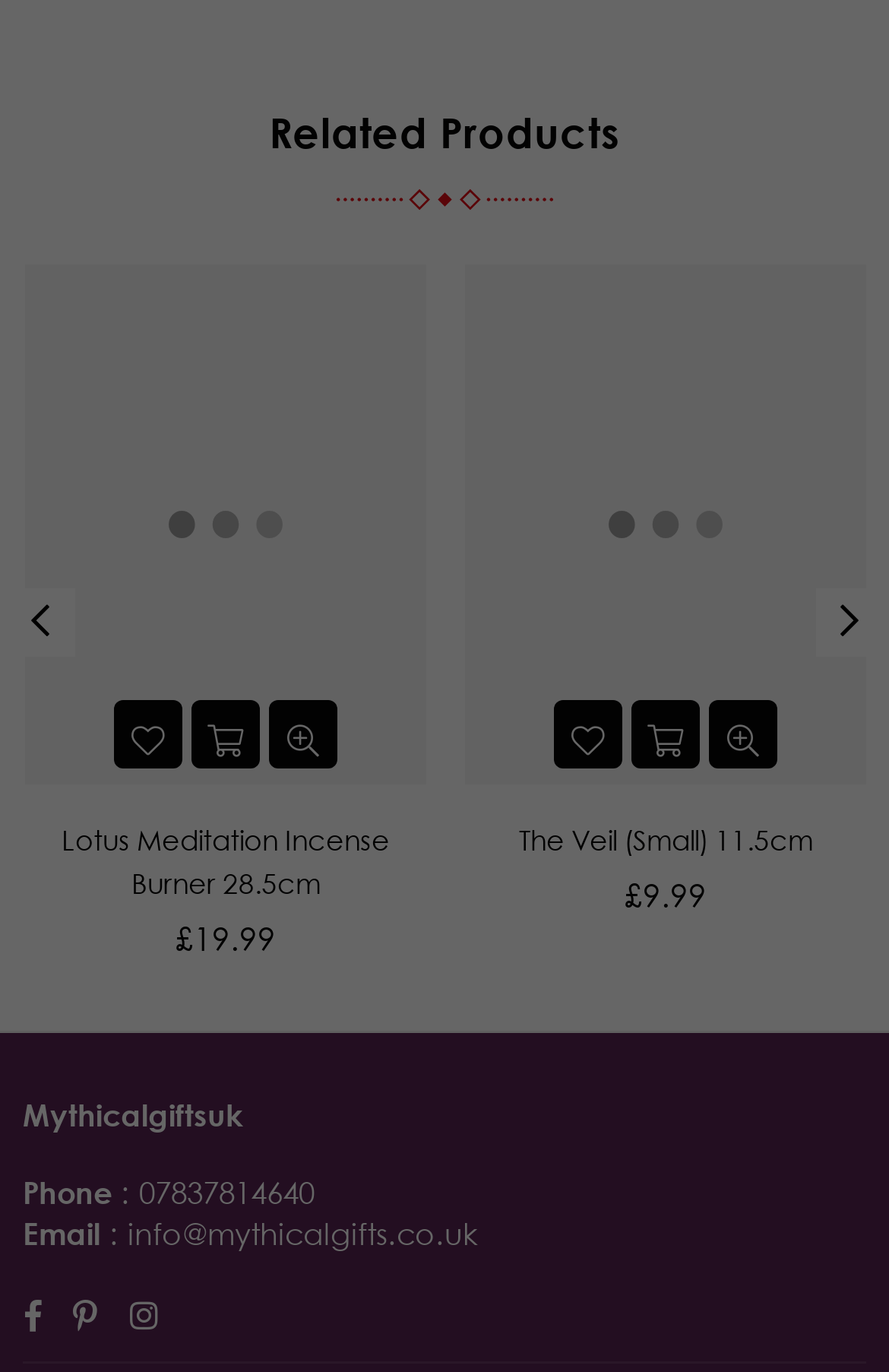Please mark the bounding box coordinates of the area that should be clicked to carry out the instruction: "Click on the Twitter link to share the story".

None